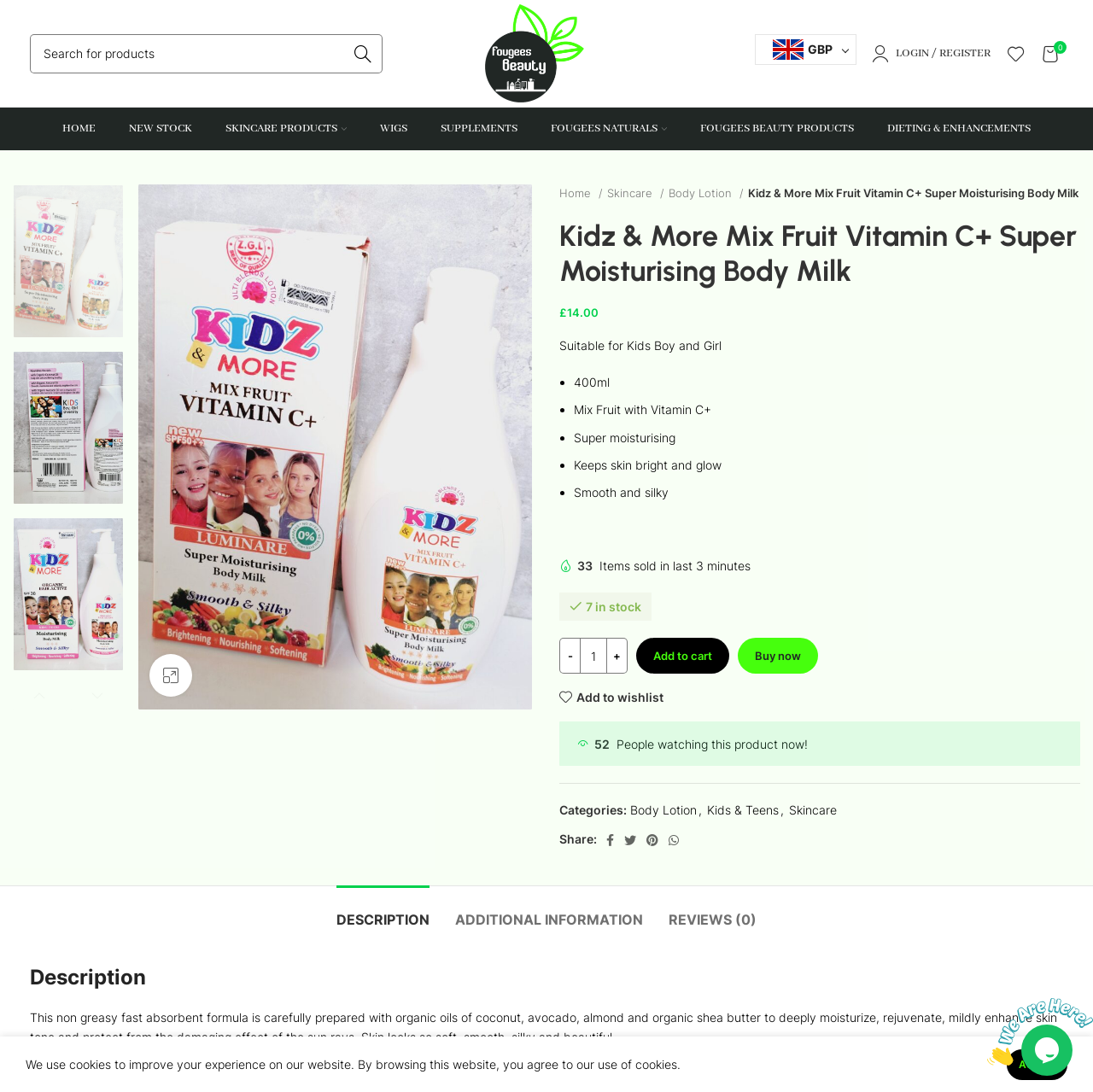What is the quantity of the product in stock?
Answer the question in as much detail as possible.

The quantity of the product in stock can be found near the 'Add to cart' and 'Buy now' buttons. It is indicated by the text '7 in stock'.